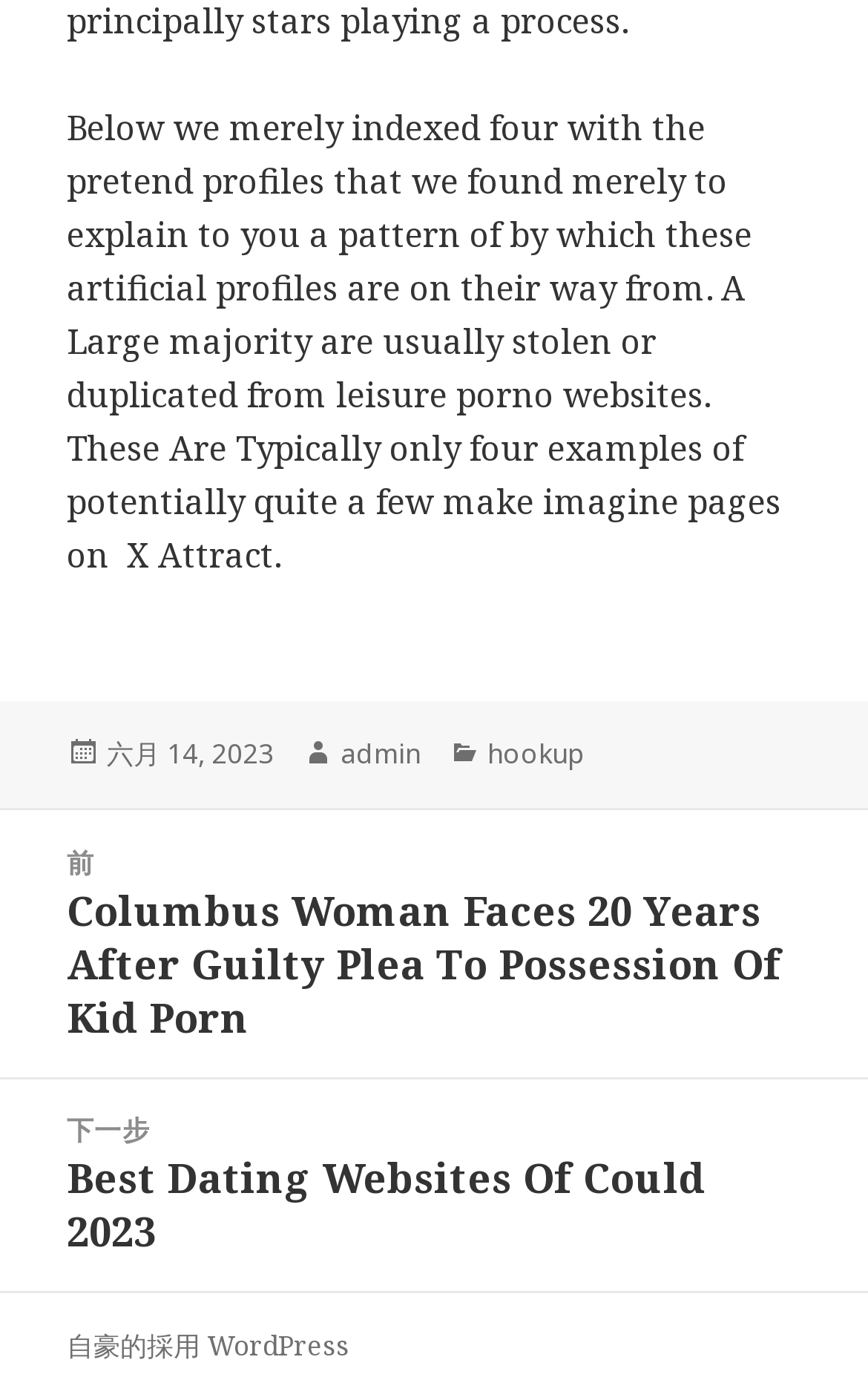Find the bounding box of the web element that fits this description: "自豪的採用 WordPress".

[0.077, 0.948, 0.403, 0.977]